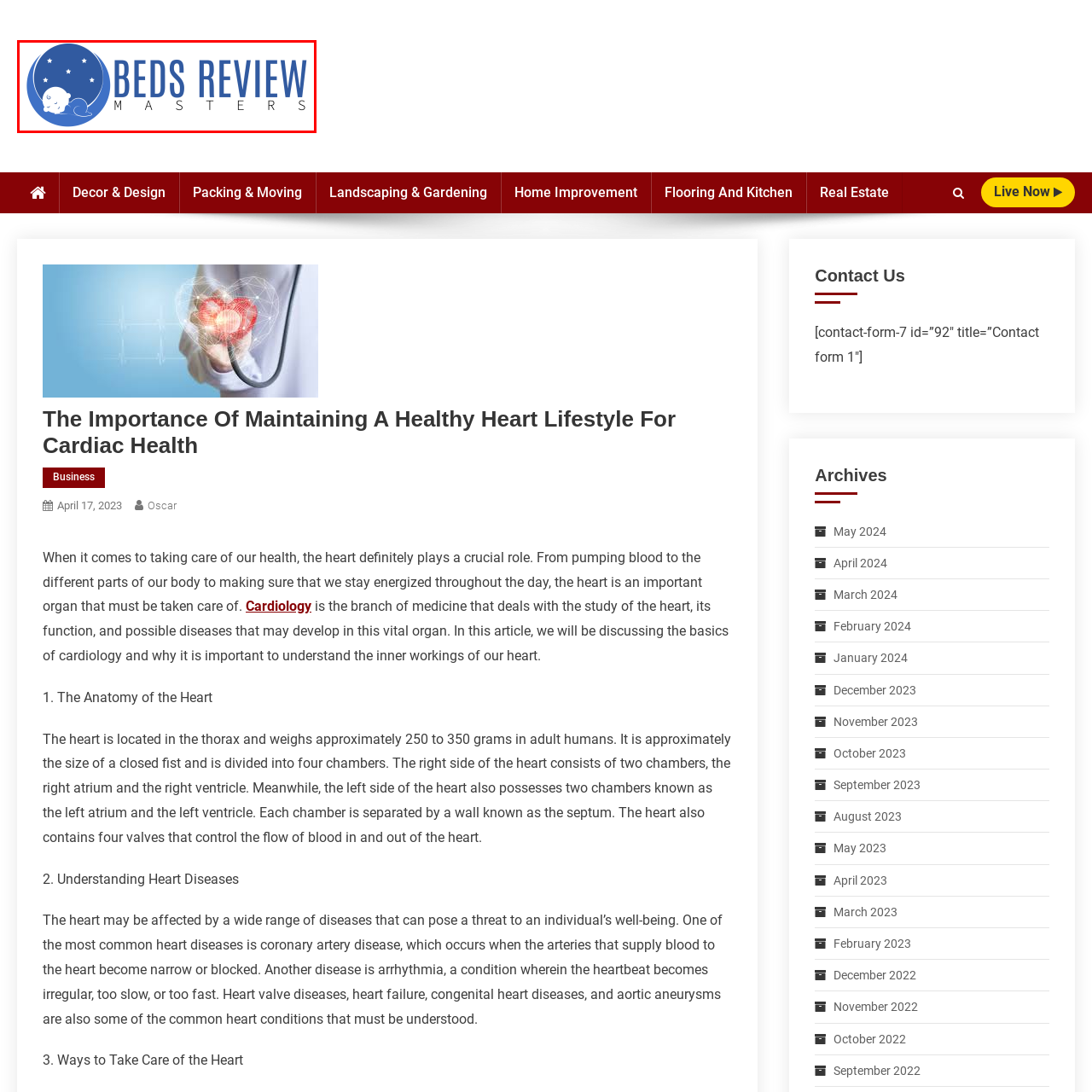Examine the image highlighted by the red boundary, What is the purpose of the company 'Beds Review Masters'? Provide your answer in a single word or phrase.

Guide customers towards better sleep